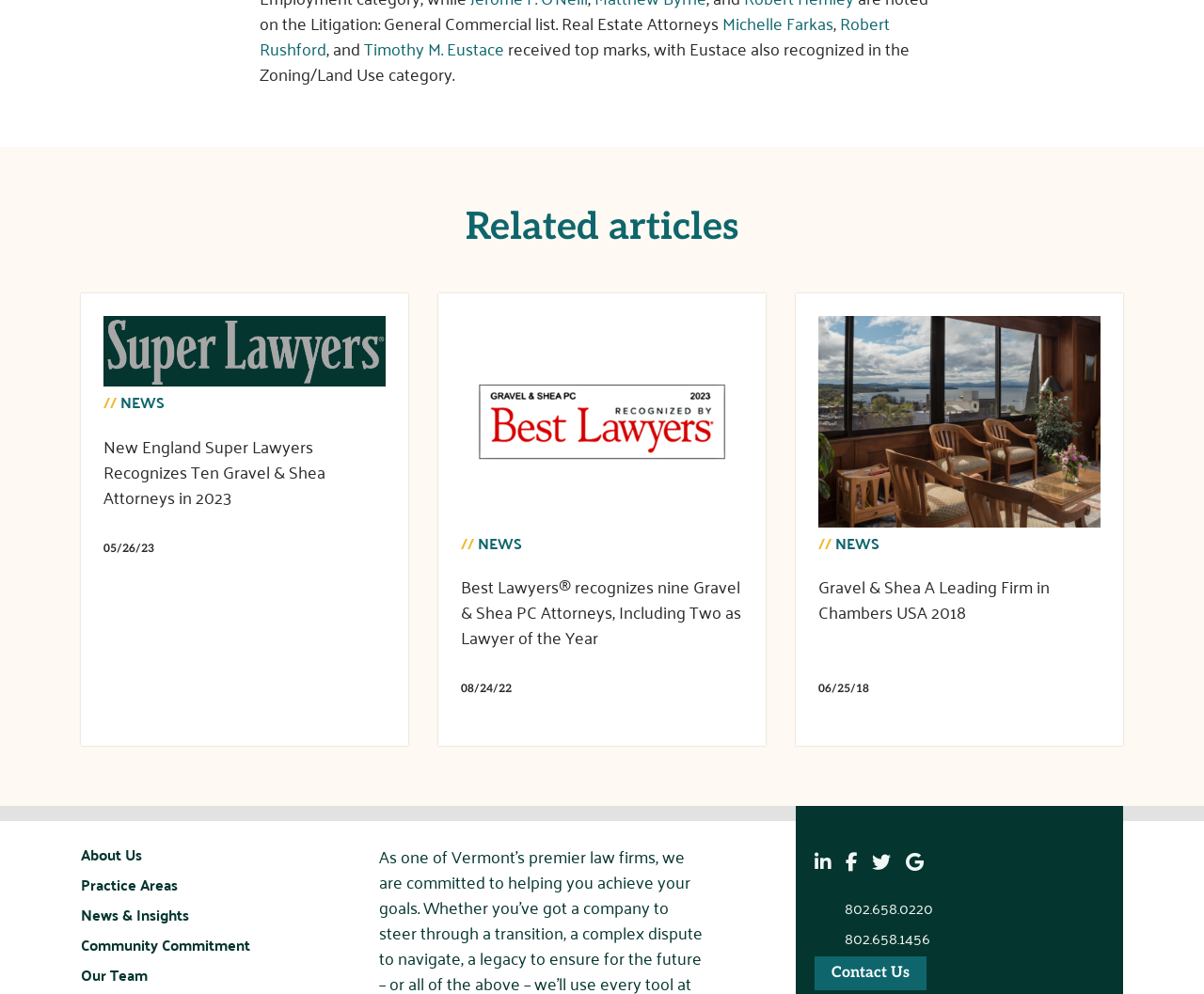Find the bounding box coordinates for the UI element whose description is: "Google BusinessGoogle Business". The coordinates should be four float numbers between 0 and 1, in the format [left, top, right, bottom].

[0.752, 0.855, 0.777, 0.881]